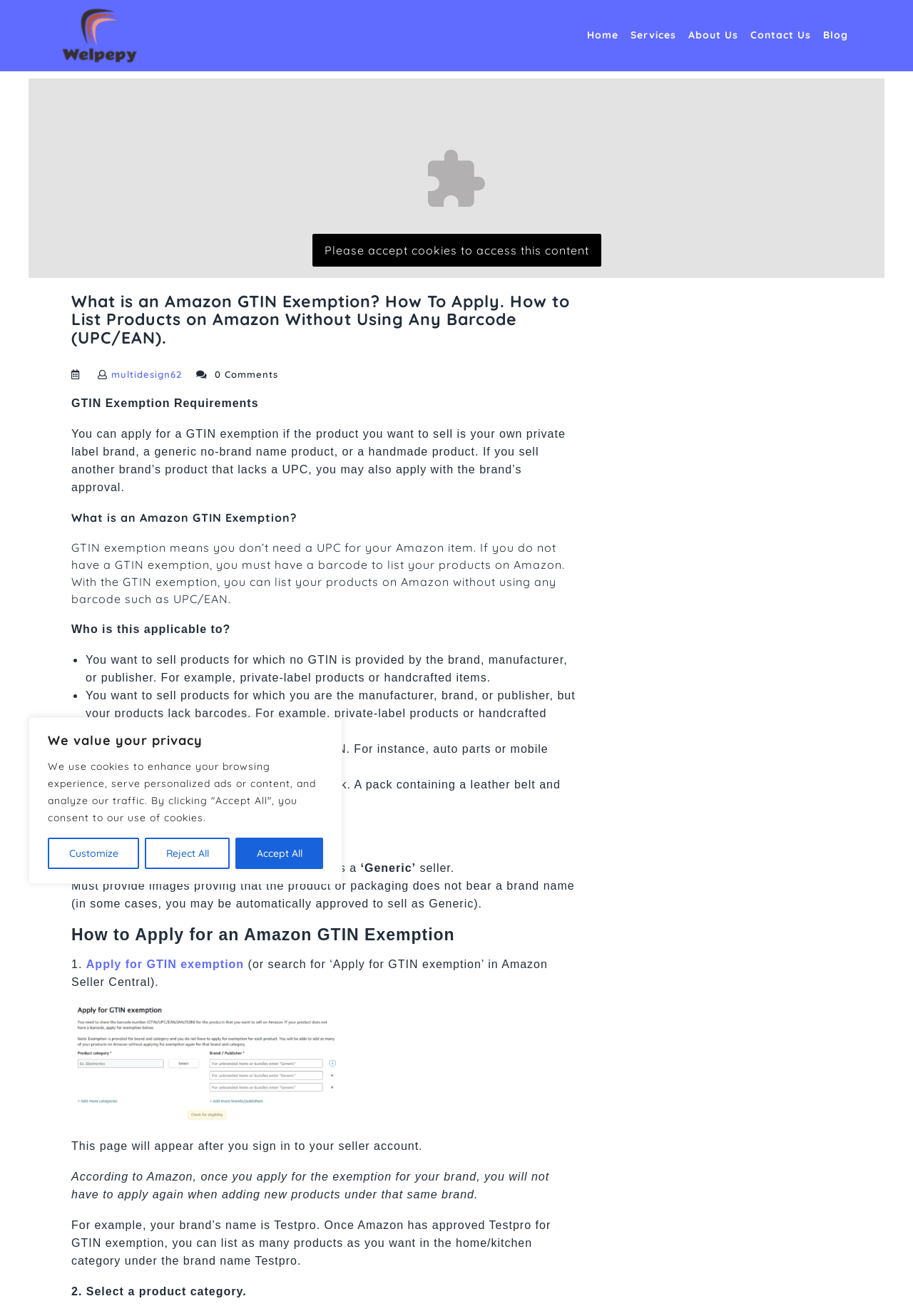Give a detailed account of the webpage, highlighting key information.

This webpage is about GTIN exemption requirements and how to apply for it on Amazon. At the top, there is a cookie consent notification with three buttons: Customize, Reject All, and Accept All. Below this notification, there is a navigation menu with links to Home, Services, About Us, Contact Us, and Blog.

The main content of the webpage is divided into sections. The first section explains what a GTIN exemption is and its requirements. It states that a GTIN exemption allows sellers to list products on Amazon without a UPC or EAN barcode. The section also explains who is eligible for a GTIN exemption, including sellers of private-label products, handmade products, and products without a UPC provided by the brand or manufacturer.

The next section is about the application process for a GTIN exemption. It provides step-by-step instructions, including applying for the exemption through Amazon Seller Central and selecting a product category. The section also notes that once a brand is approved for a GTIN exemption, sellers do not need to reapply for new products under the same brand.

Throughout the webpage, there are several headings, links, and static text elements. There are no images on the page. The overall layout is organized, with clear headings and concise text.